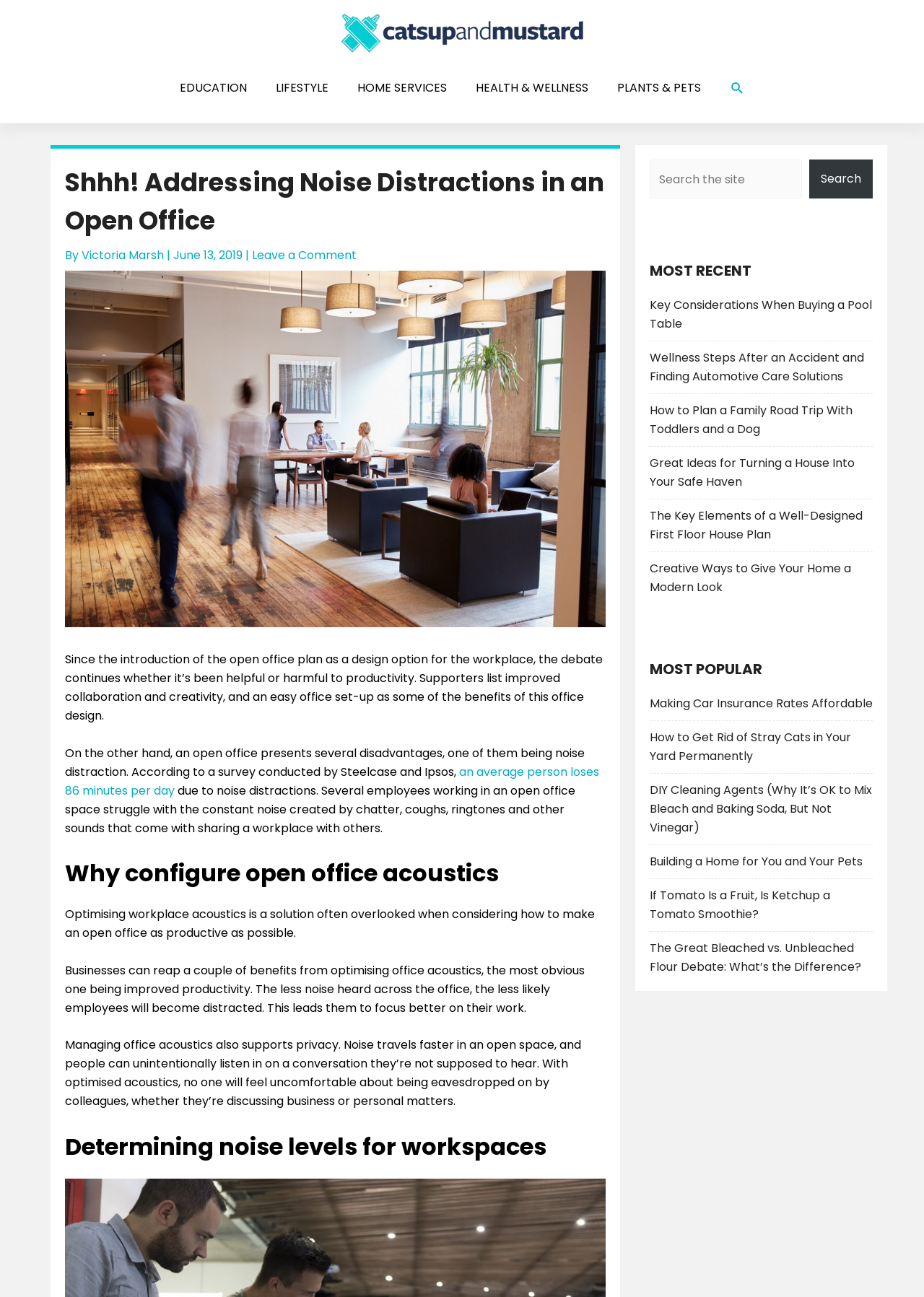What is the name of the company mentioned in the logo?
From the image, respond with a single word or phrase.

Catsup and Mustard